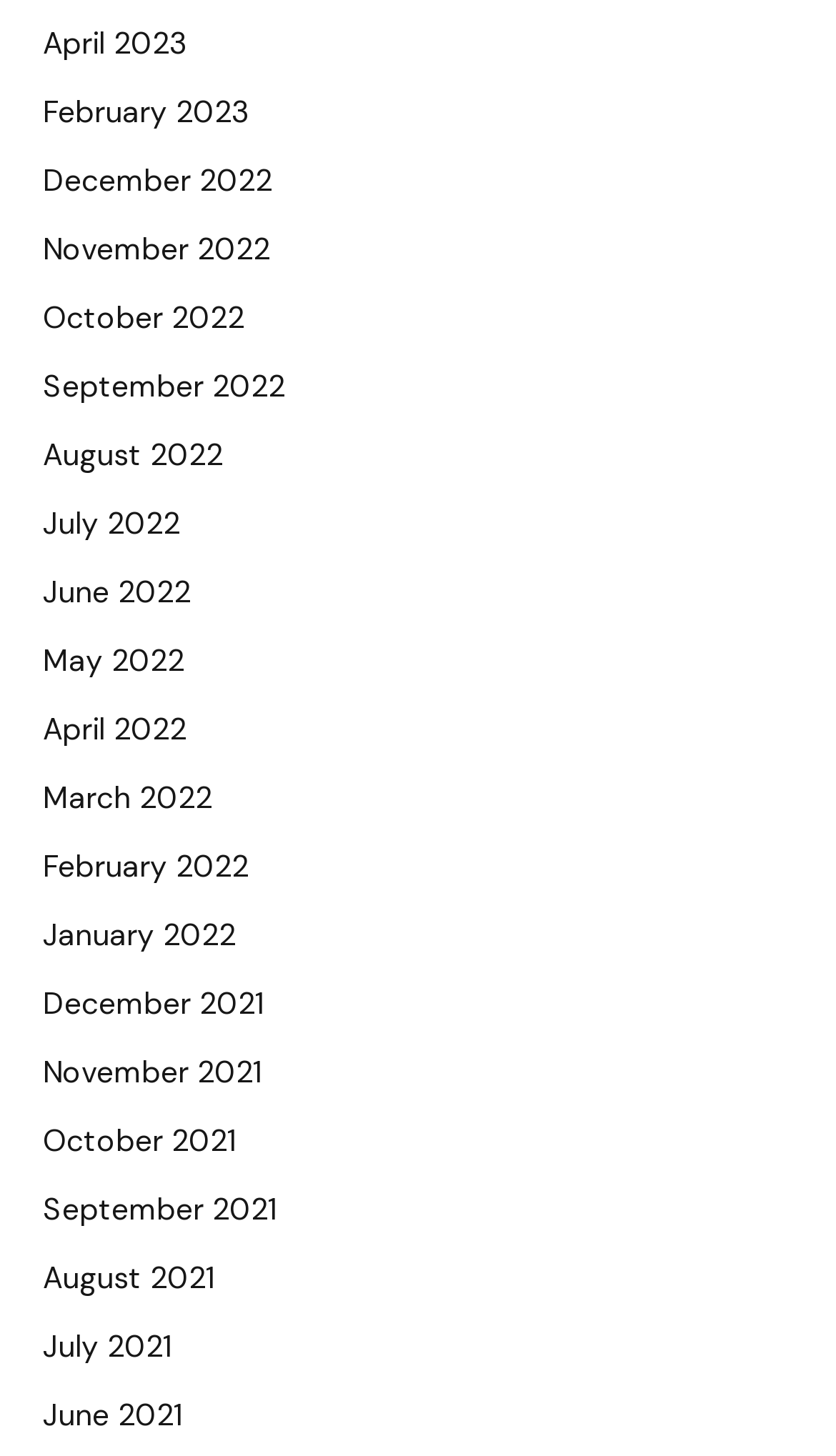Respond to the following query with just one word or a short phrase: 
What is the earliest month listed?

June 2021